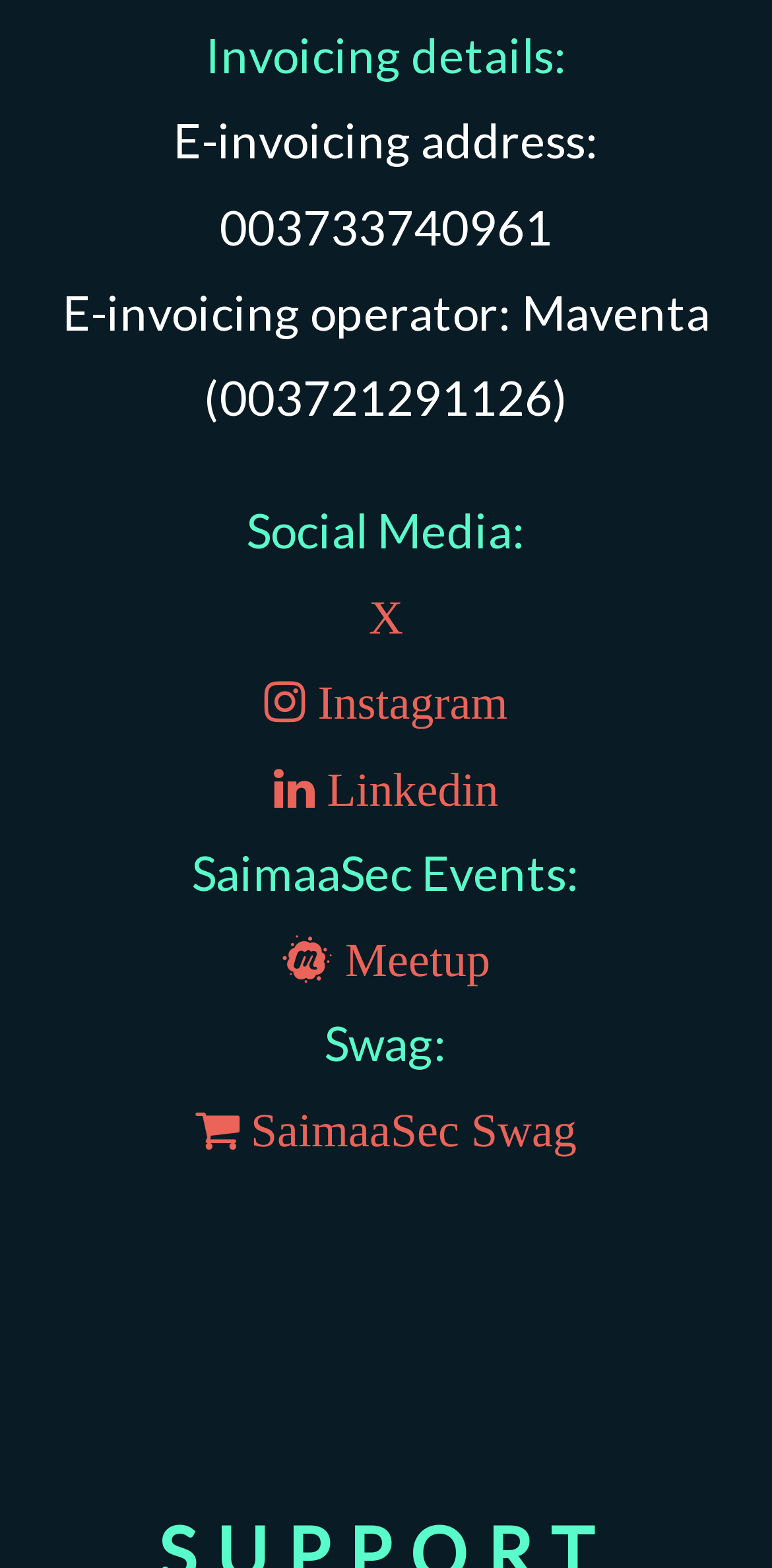What is the e-invoicing address?
Please provide a single word or phrase as your answer based on the image.

003733740961